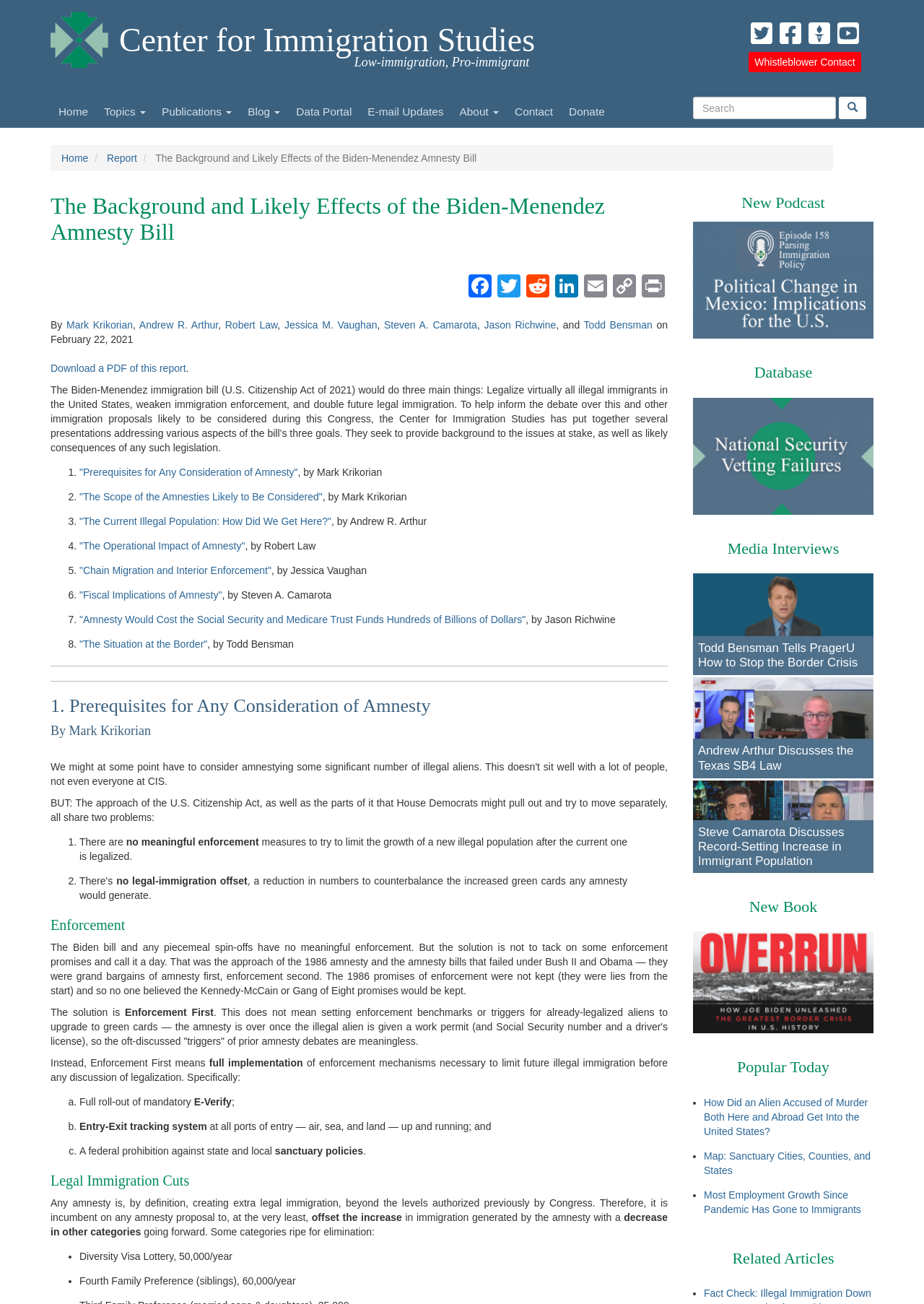Provide a one-word or short-phrase answer to the question:
How many authors are there for the report?

6